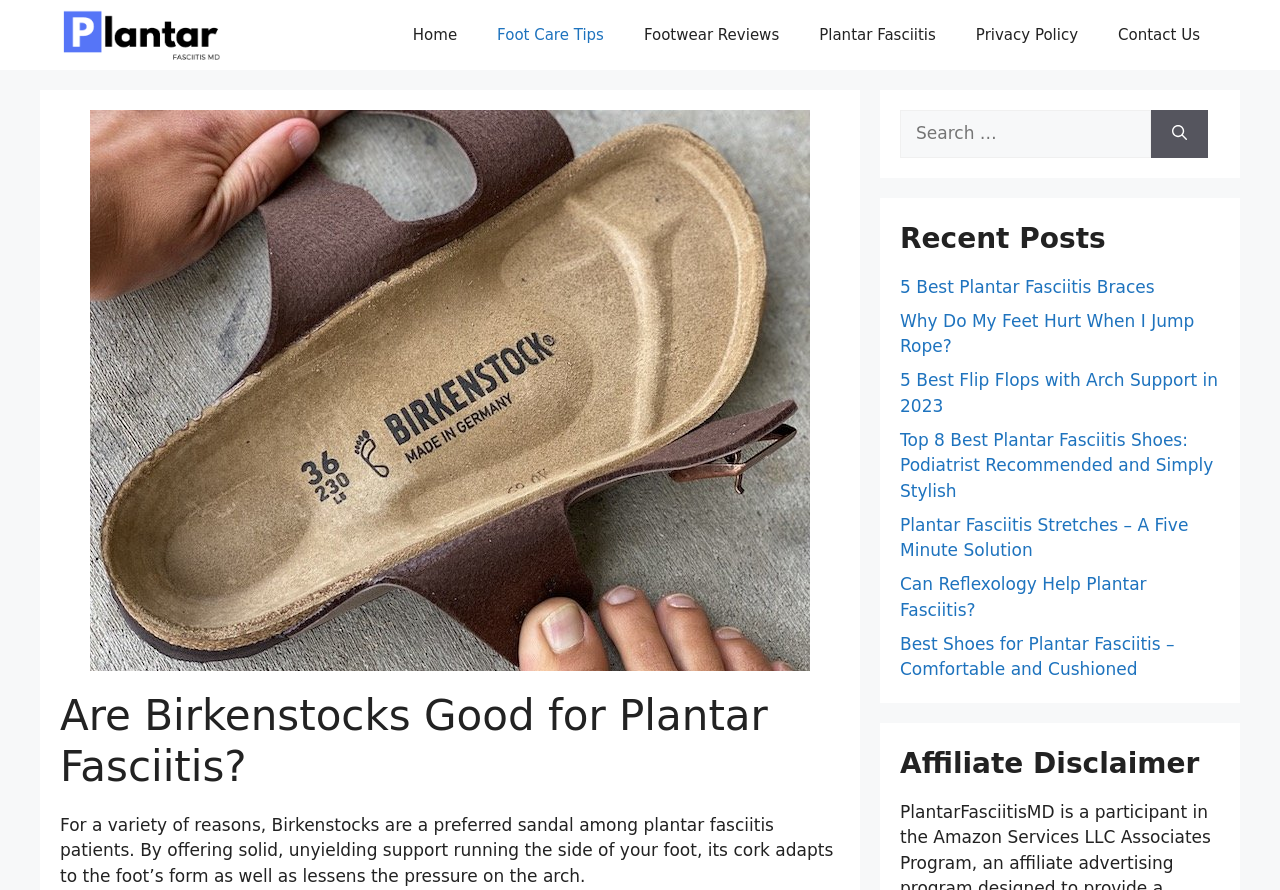Using the details in the image, give a detailed response to the question below:
What is the disclaimer section about?

The disclaimer section is located at the bottom of the webpage and provides information about the website's affiliate policy, indicating that the website may earn commissions from certain links or products.